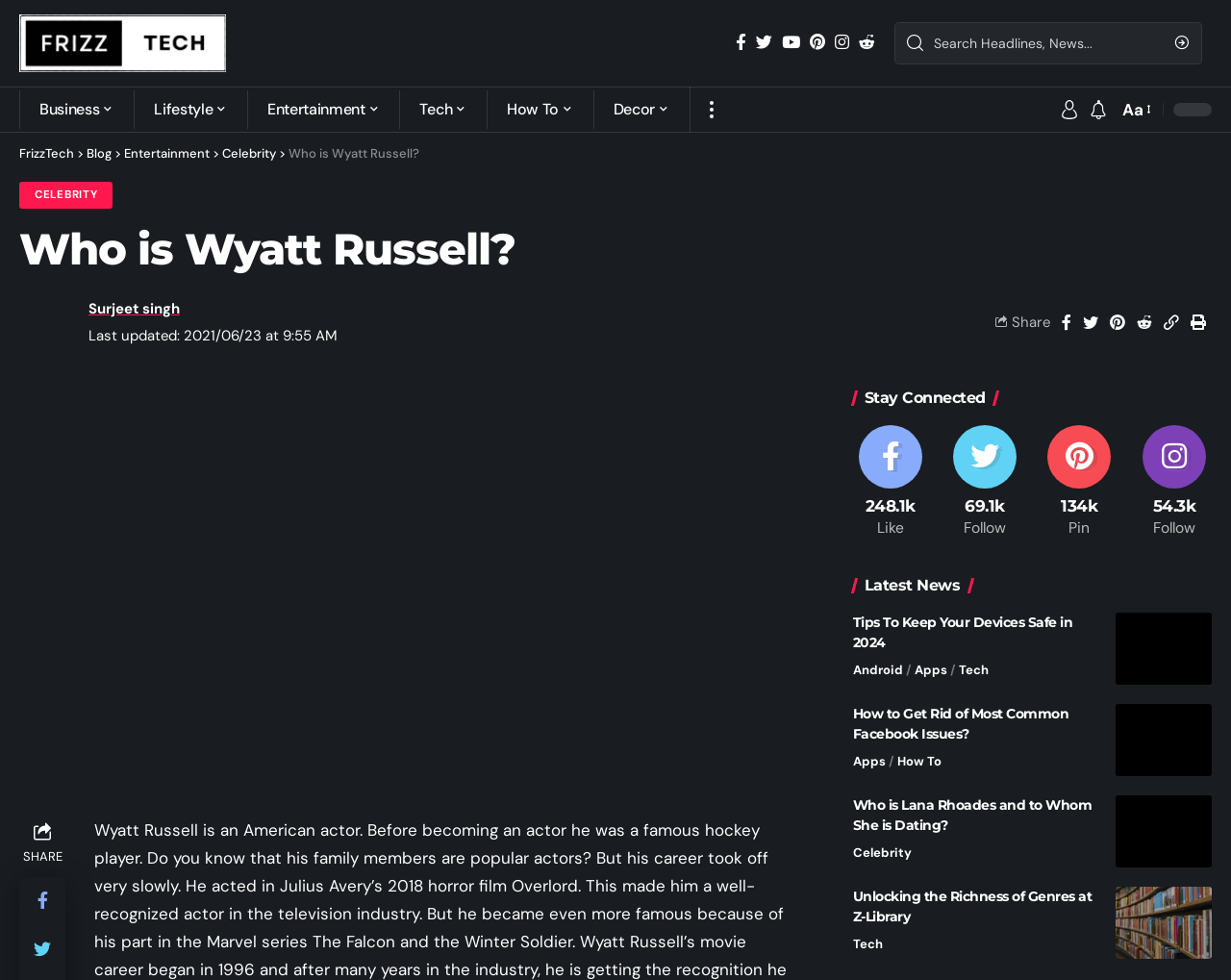Please identify the bounding box coordinates of the element I need to click to follow this instruction: "View the latest news about devices safety".

[0.906, 0.625, 0.984, 0.698]